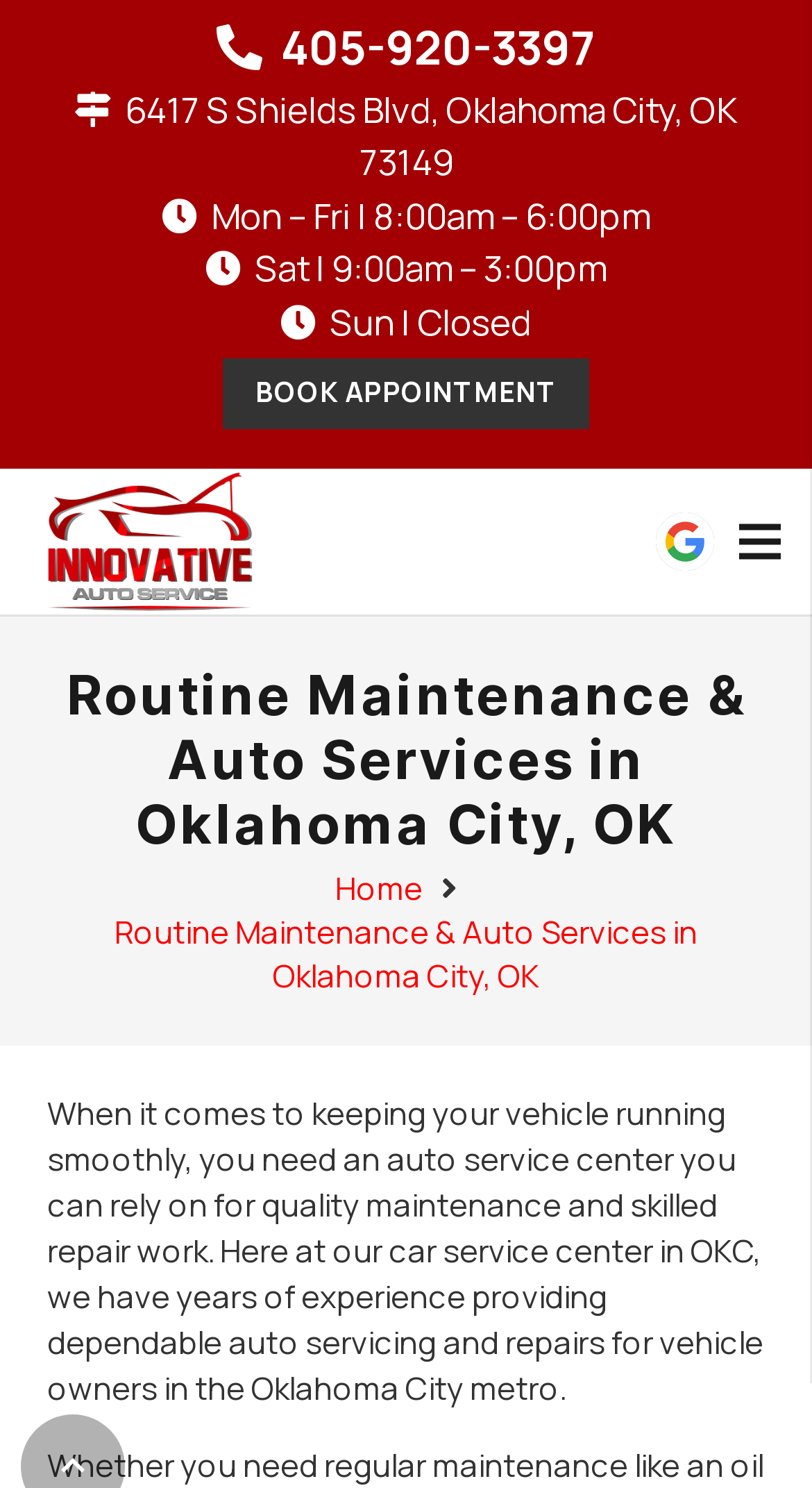Locate the bounding box coordinates of the element that should be clicked to fulfill the instruction: "Call the phone number".

[0.267, 0.011, 0.733, 0.053]